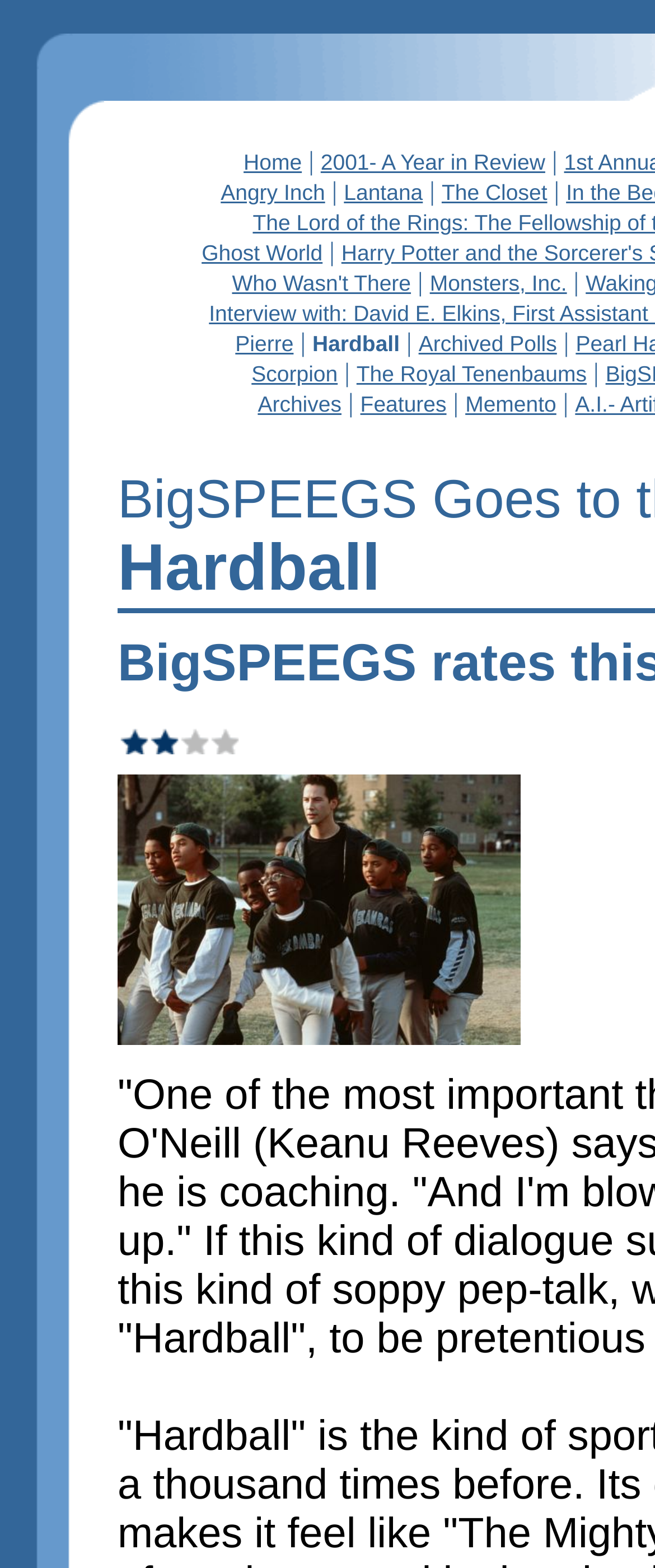How many images are there on the webpage?
From the screenshot, provide a brief answer in one word or phrase.

2